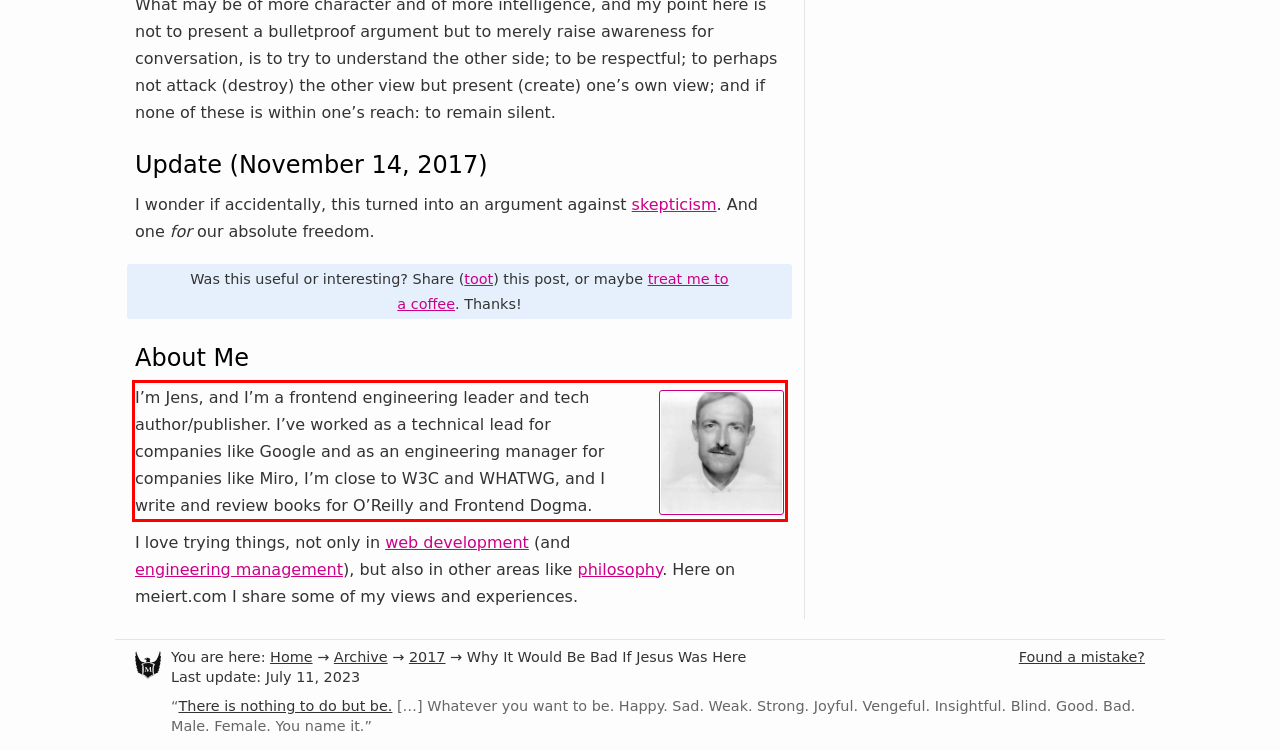With the provided screenshot of a webpage, locate the red bounding box and perform OCR to extract the text content inside it.

I’m Jens, and I’m a frontend engineering leader and tech author/publisher. I’ve worked as a technical lead for companies like Google and as an engineering manager for companies like Miro, I’m close to W3C and WHATWG, and I write and review books for O’Reilly and Frontend Dogma.